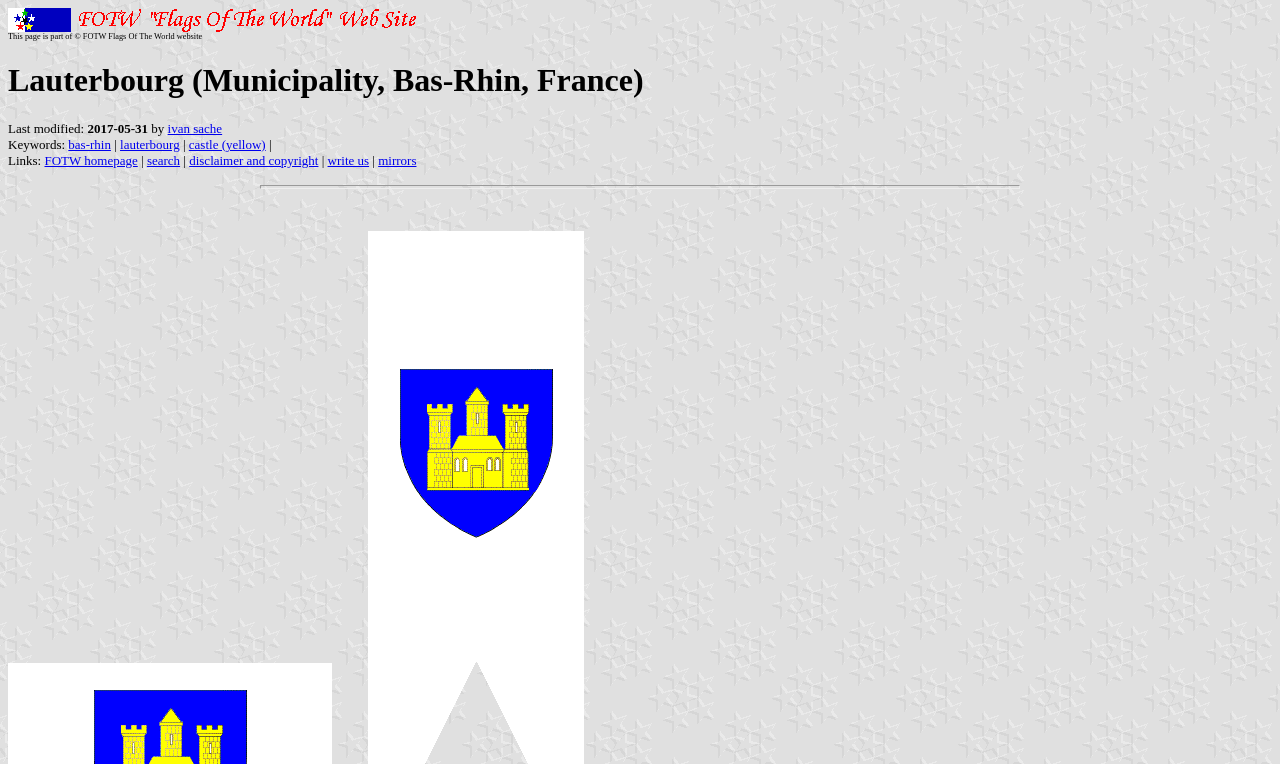Look at the image and answer the question in detail:
What is the keyword related to the location of the municipality?

The keyword related to the location of the municipality can be found in the section below the main heading, which lists 'bas-rhin' as one of the keywords.